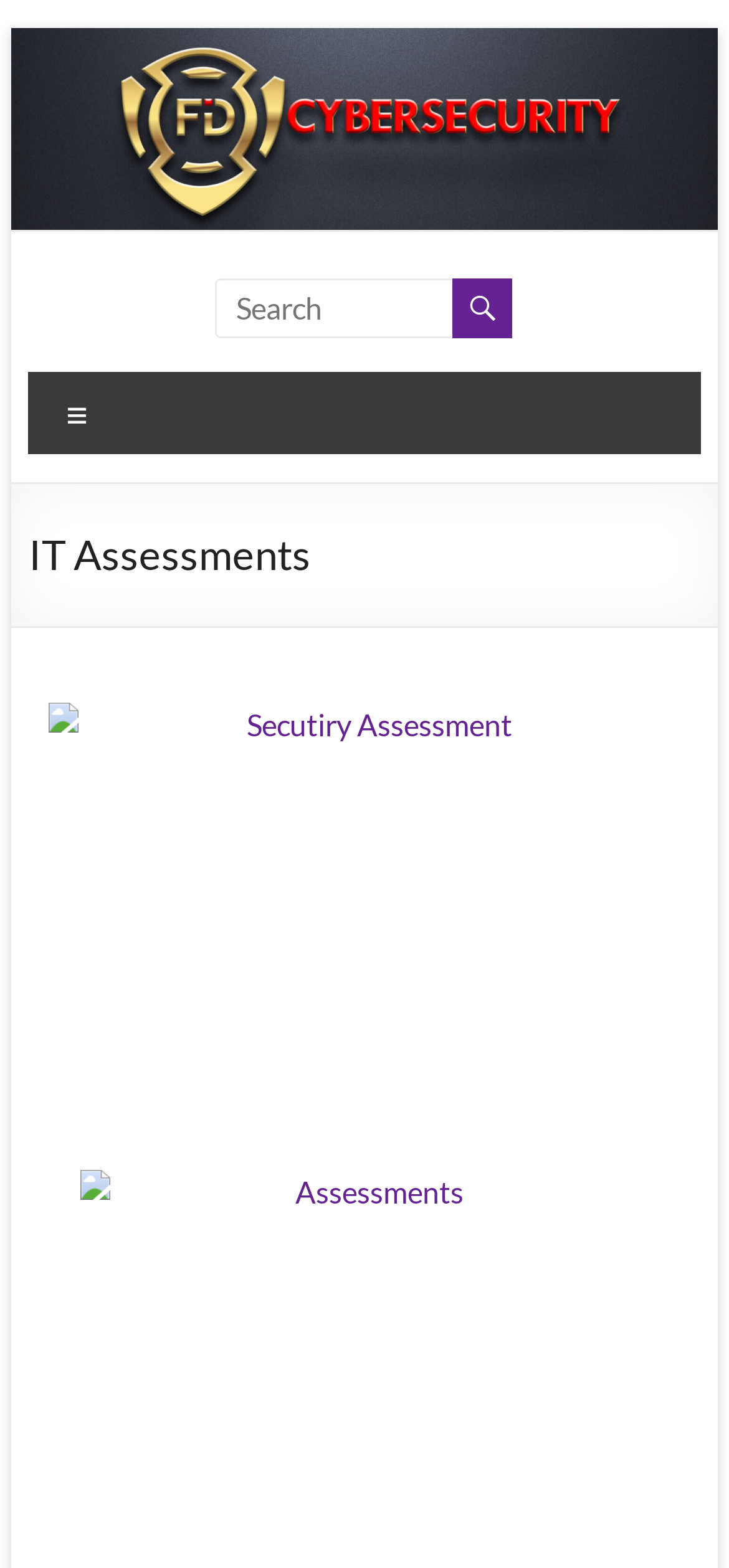Please use the details from the image to answer the following question comprehensively:
What is the purpose of the textbox?

The textbox is labeled as 'Search' and is located next to a button with a magnifying glass icon, indicating that it is used for searching within the website.